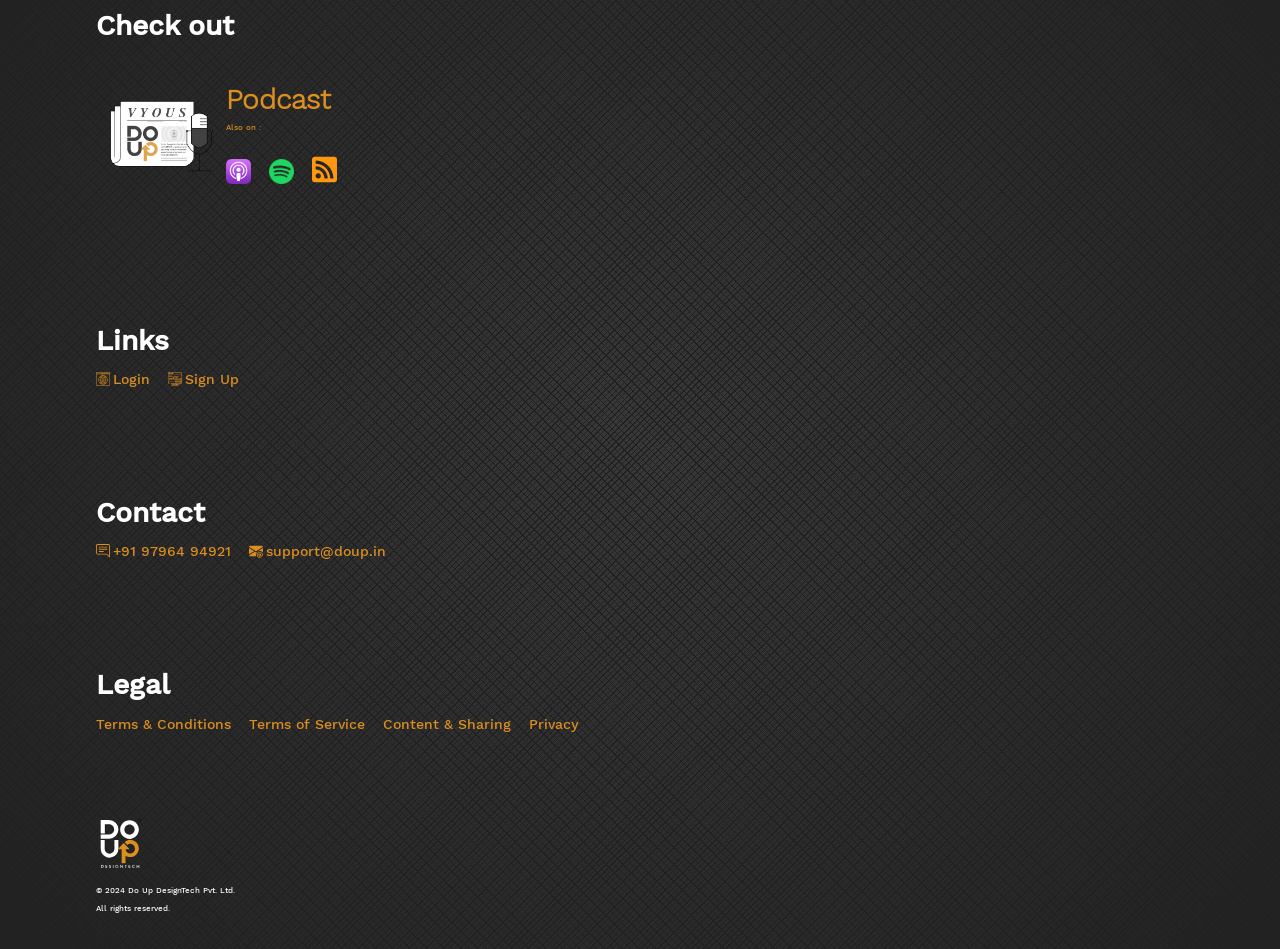Can you give a comprehensive explanation to the question given the content of the image?
What is the name of the company?

The company name can be found at the bottom of the webpage, in the copyright section, where it says '© 2024 Do Up DesignTech Pvt. Ltd.'